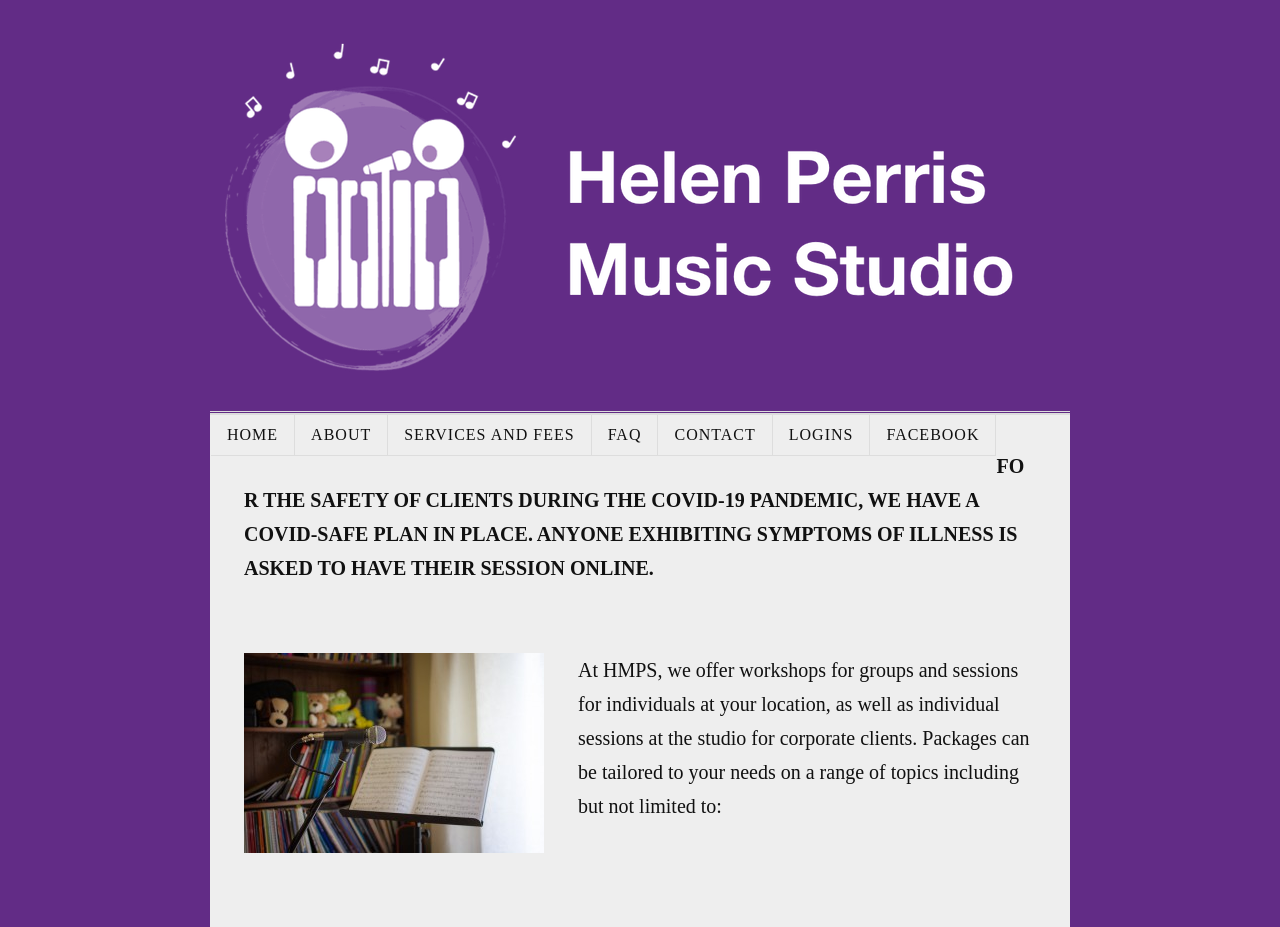Provide a thorough description of the webpage you see.

The webpage appears to be the homepage of Helen Perris Music Studio, a corporate music studio. At the top of the page, there is a large header image with a link to the studio's homepage. Below the header image, there is a navigation menu with seven links: HOME, ABOUT, SERVICES AND FEES, FAQ, CONTACT, LOGINS, and FACEBOOK.

Below the navigation menu, there is a prominent notice regarding the studio's COVID-19 safety plan, stating that anyone exhibiting symptoms of illness will be asked to have their session online. This notice takes up a significant portion of the page.

Further down the page, there is a paragraph of text describing the services offered by the studio, including workshops for groups and individual sessions at the studio or at the client's location. The text mentions that packages can be tailored to the client's needs on a range of topics.

There is a small, empty space below the paragraph, and then the page ends. Overall, the page has a simple and clean layout, with a clear focus on conveying important information about the studio's services and COVID-19 safety plan.